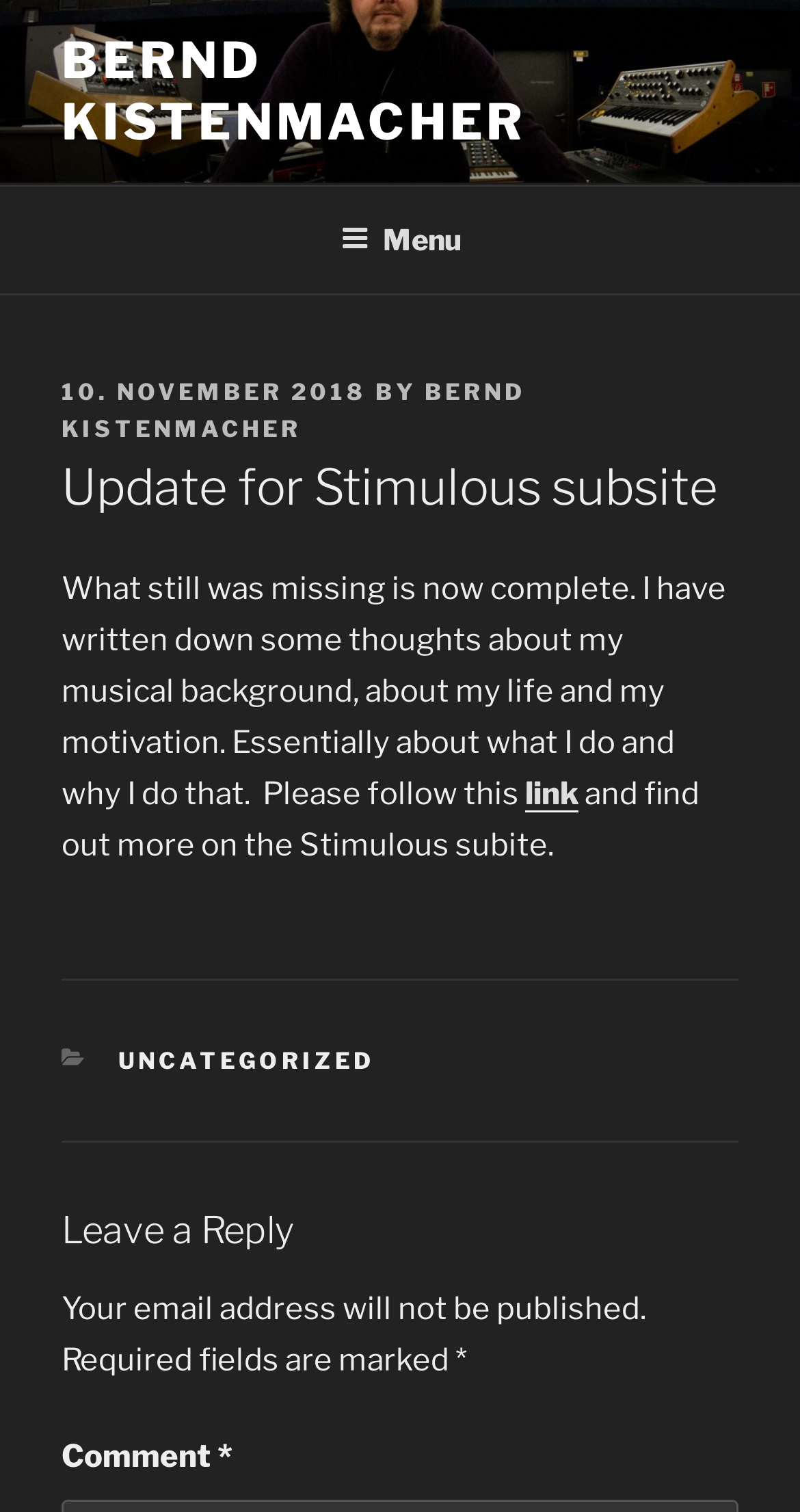Describe all the key features and sections of the webpage thoroughly.

The webpage is about an update for the Stimulous subsite by Bernd Kistenmacher. At the top, there is a link to Bernd Kistenmacher's profile, followed by a top menu navigation bar that spans the entire width of the page. The menu bar contains a button to expand or collapse the menu.

Below the menu bar, there is an article section that takes up most of the page's content area. The article starts with a header section that displays the post date, "10. November 2018", and the author's name, "Bernd Kistenmacher". The main heading of the article, "Update for Stimulous subsite", is displayed prominently.

The article's content is a short paragraph that discusses the update, mentioning that the author has written about their musical background, life, and motivation. The paragraph ends with a link to the Stimulous subsite, where readers can find out more.

At the bottom of the article, there is a footer section that displays categories, with a link to "UNCATEGORIZED". Below the footer, there is a section for leaving a reply, with a heading and some explanatory text about email addresses and required fields. A comment field is also provided at the very bottom of the page.